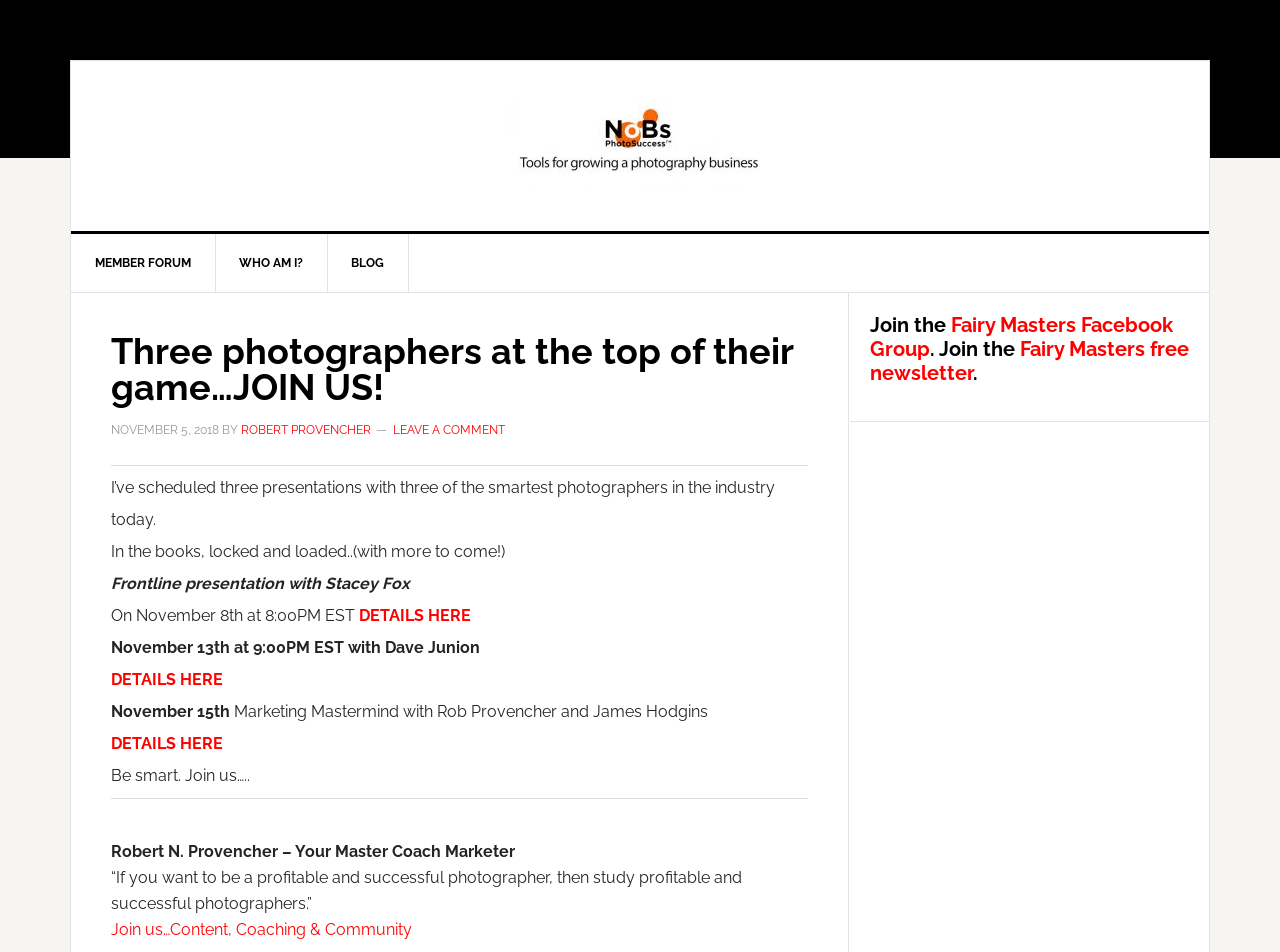What is the name of the Facebook group mentioned?
Answer the question with a detailed explanation, including all necessary information.

I found the name of the Facebook group by reading the text 'Join the Fairy Masters Facebook Group' which is located in the Primary Sidebar section of the webpage.